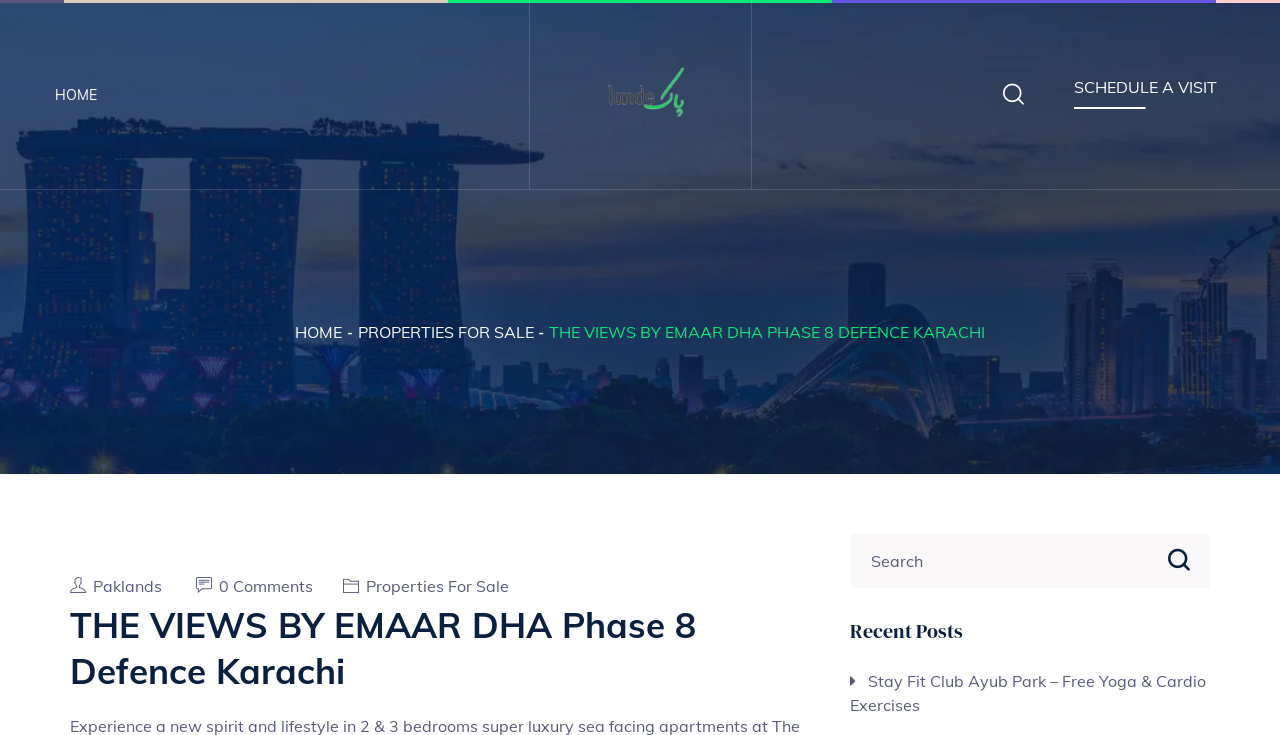Given the element description, predict the bounding box coordinates in the format (top-left x, top-left y, bottom-right x, bottom-right y). Make sure all values are between 0 and 1. Here is the element description: name="s" placeholder="Search"

[0.664, 0.727, 0.897, 0.8]